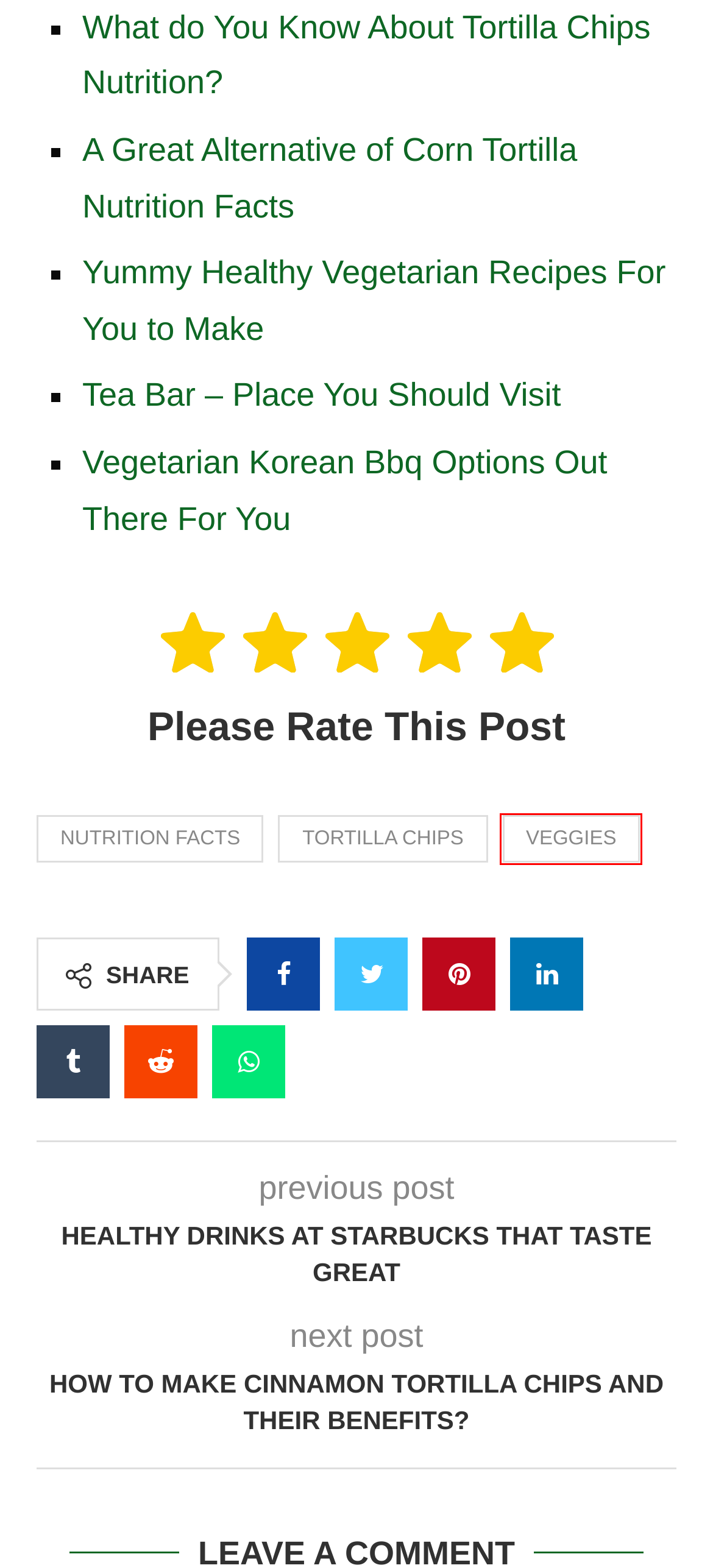Look at the screenshot of a webpage with a red bounding box and select the webpage description that best corresponds to the new page after clicking the element in the red box. Here are the options:
A. Tortilla Chips - Lifestyle Foodies🍎
B. A Great Alternative of Corn Tortilla Nutrition Facts Lifestyle Foodies
C. Vegetarian Korean Bbq Options Out There For You -
D. Healthy Drinks at Starbucks That Taste Great Lifestyle Foodies🍎
E. What do You Know About Tortilla Chips Nutrition?
F. How to Make Cinnamon Tortilla Chips and Their Benefits?
G. Veggies - Lifestyle Foodies🍎
H. Yummy Healthy Vegetarian Recipes For You to Make

G